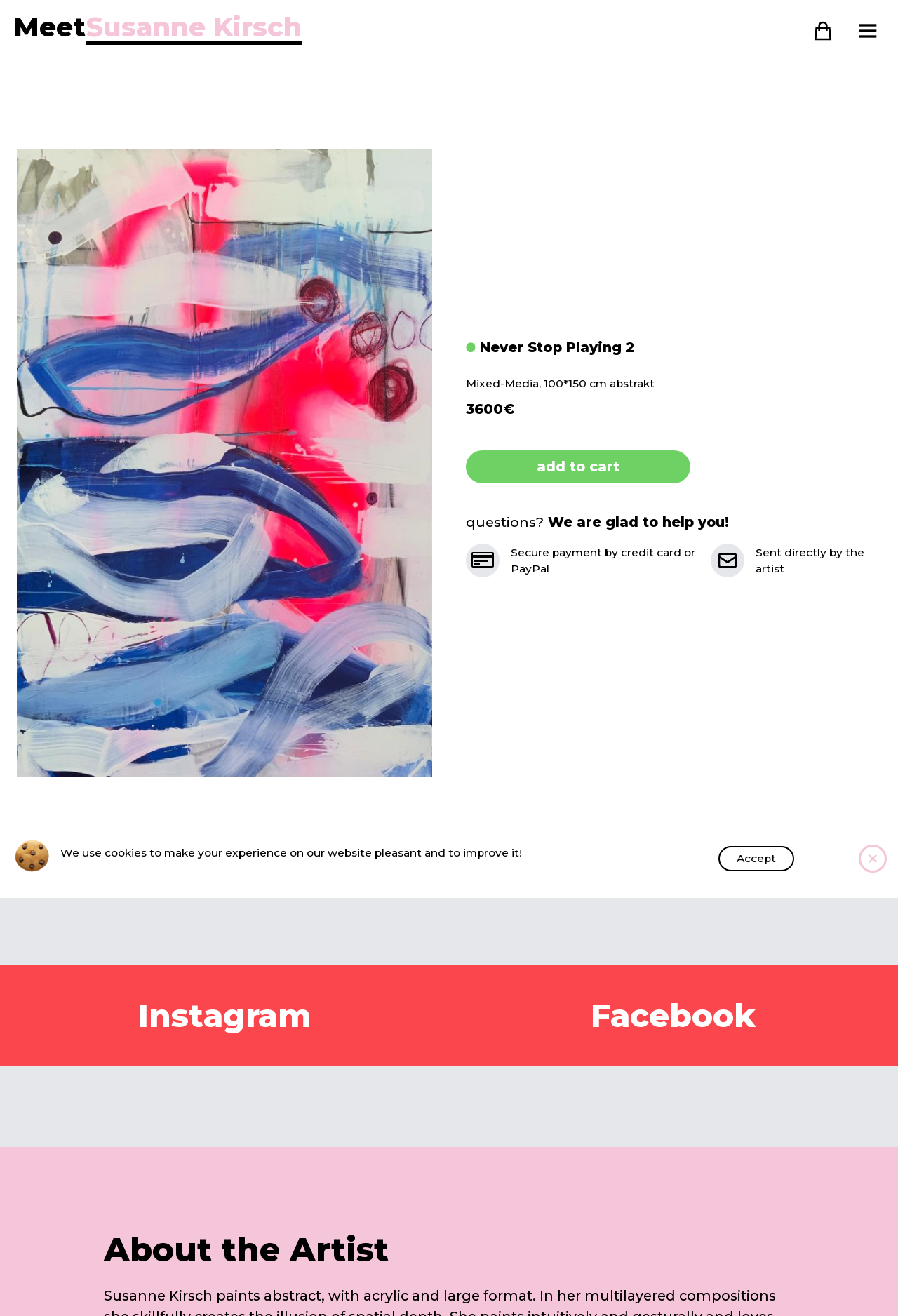Find the bounding box coordinates of the area to click in order to follow the instruction: "Open menu".

[0.948, 0.011, 0.985, 0.036]